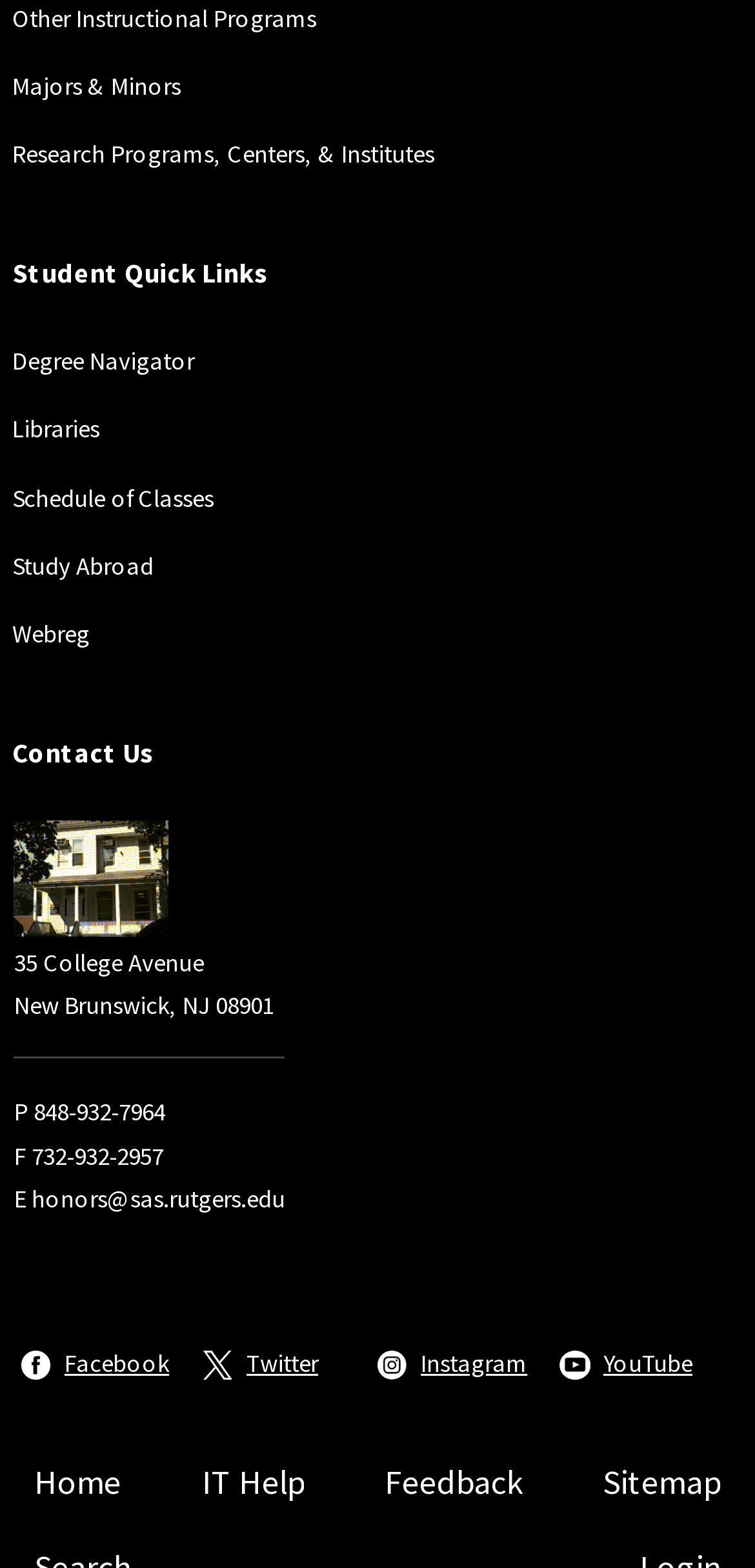How many social media links are available at the bottom of the page?
We need a detailed and exhaustive answer to the question. Please elaborate.

I counted the number of LayoutTableCell elements containing social media links at the bottom of the page, which are Facebook, Twitter, Instagram, and YouTube, and found that there are 4 social media links.